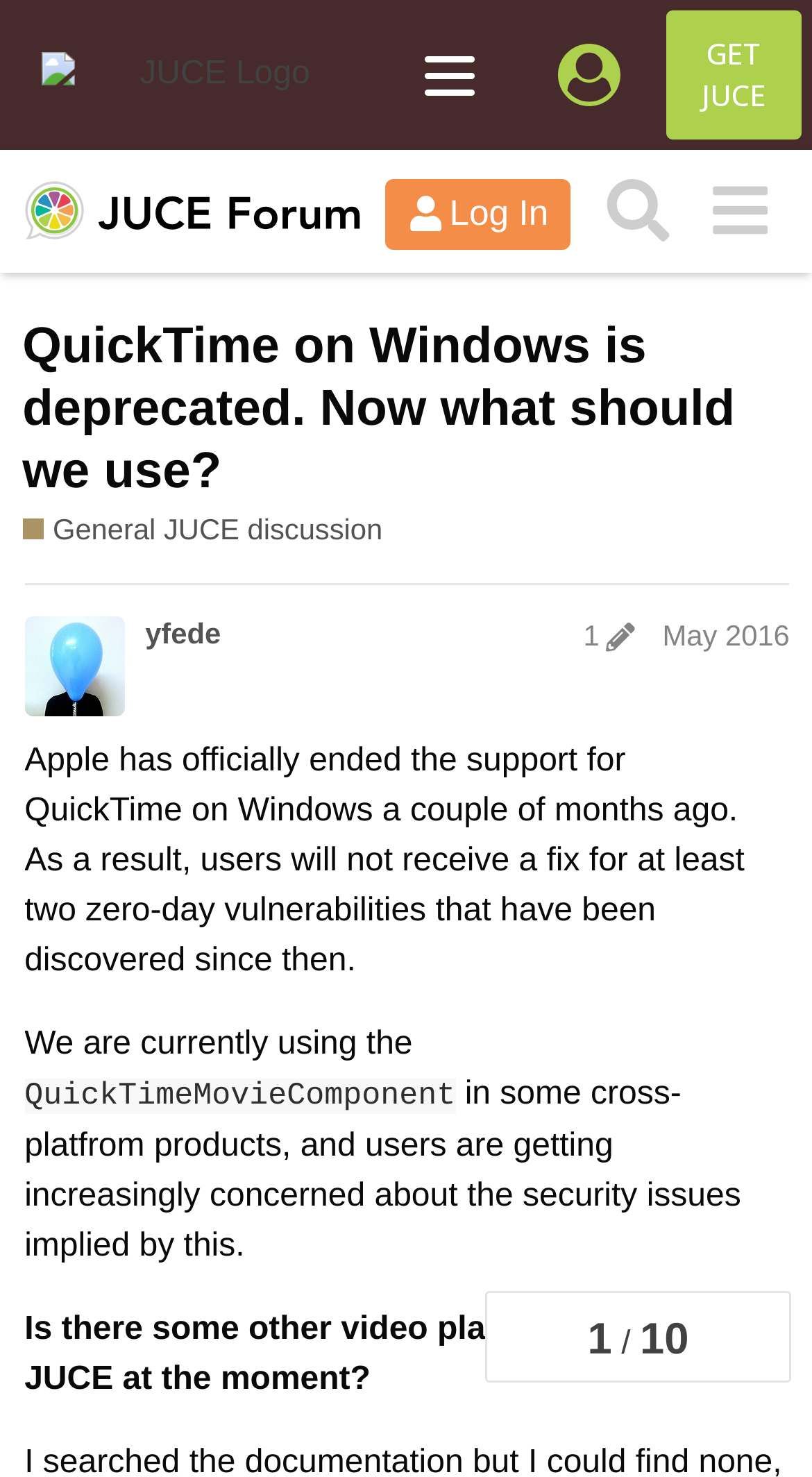Write a detailed summary of the webpage.

This webpage appears to be a discussion forum focused on JUCE, a software development platform. At the top left, there is a JUCE logo, which is an image linked to the JUCE website. Next to it, there is a user profile icon, represented by a circle, and a "GET JUCE" button at the top right corner.

Below the top navigation bar, there is a header section with a link to the JUCE website and a "Log In" button, accompanied by a search button and a menu button. The main content area is divided into two sections. The top section displays the title of the discussion thread, "QuickTime on Windows is deprecated. Now what should we use?", which is also a link. Below the title, there are links to the discussion category, "General JUCE discussion", and a brief description of the category.

The main discussion area contains a series of text paragraphs. The first paragraph mentions that Apple has officially ended support for QuickTime on Windows, resulting in users not receiving fixes for at least two zero-day vulnerabilities. The subsequent paragraphs discuss the implications of this decision on JUCE products and ask about alternative video playback solutions in JUCE.

At the bottom of the page, there is a navigation section displaying the topic progress, with indicators showing the number of posts and the last post date.